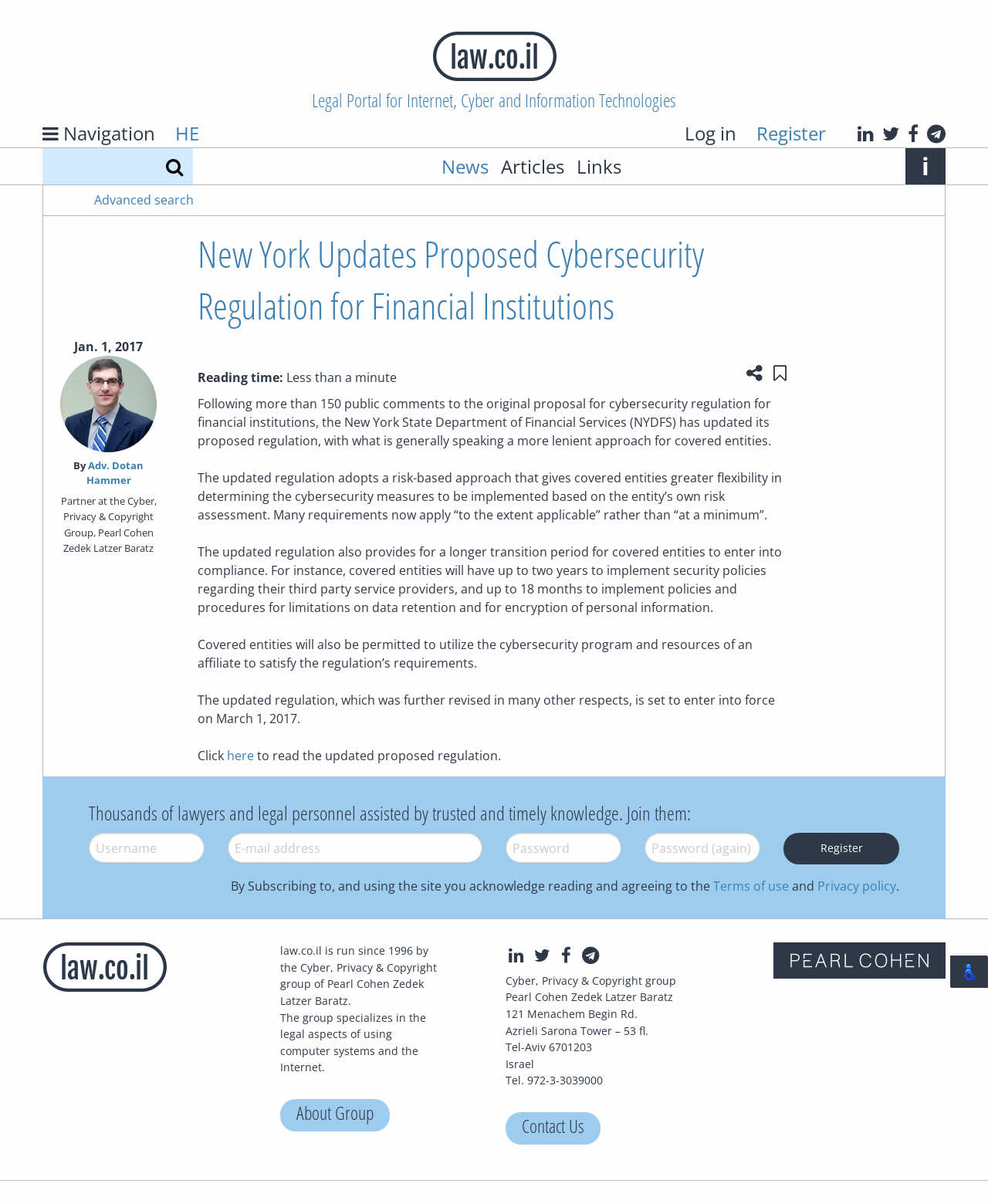Determine the bounding box for the UI element that matches this description: "Advanced search".

[0.095, 0.154, 0.196, 0.179]